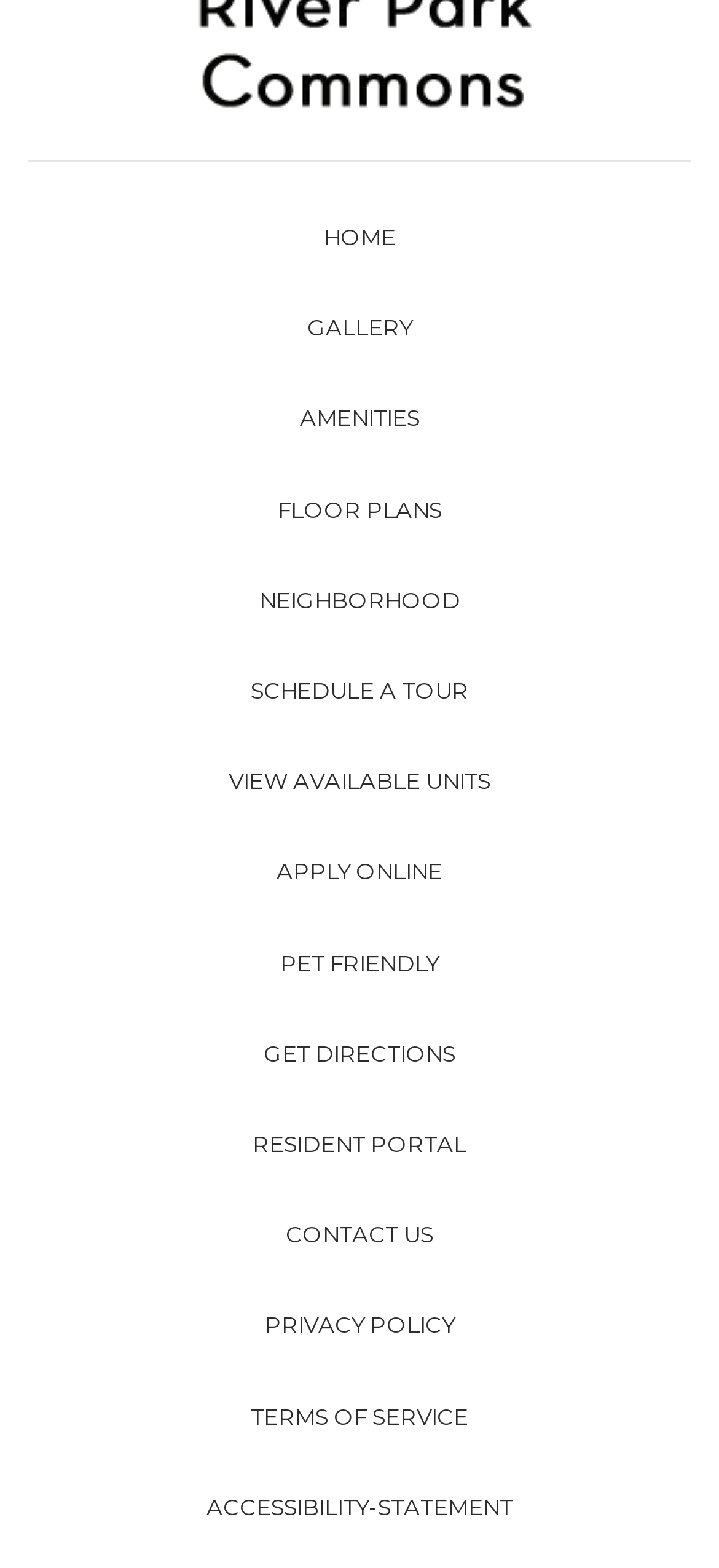Please locate the bounding box coordinates of the element that needs to be clicked to achieve the following instruction: "Schedule a tour". The coordinates should be four float numbers between 0 and 1, i.e., [left, top, right, bottom].

[0.026, 0.411, 0.974, 0.469]